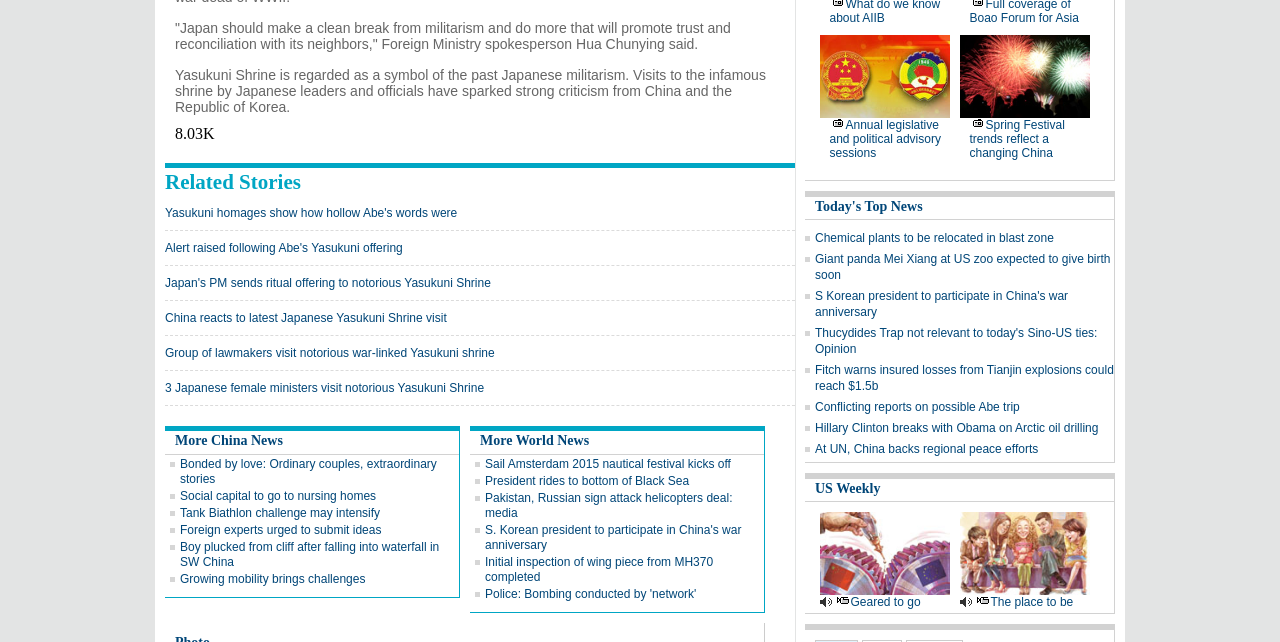Find the bounding box coordinates of the element to click in order to complete the given instruction: "search for something."

None